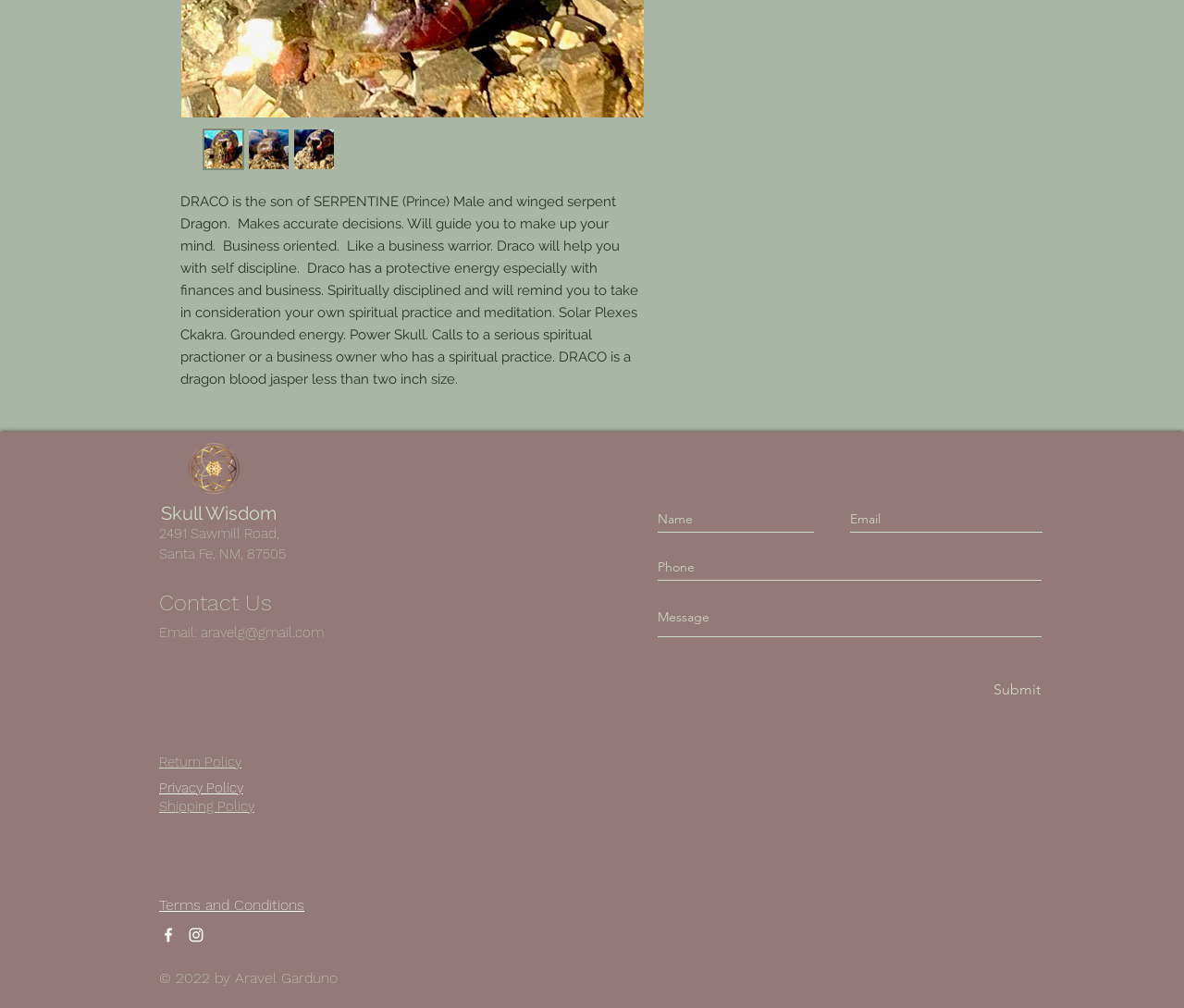Given the element description Submit, identify the bounding box coordinates for the UI element on the webpage screenshot. The format should be (top-left x, top-left y, bottom-right x, bottom-right y), with values between 0 and 1.

[0.837, 0.673, 0.879, 0.696]